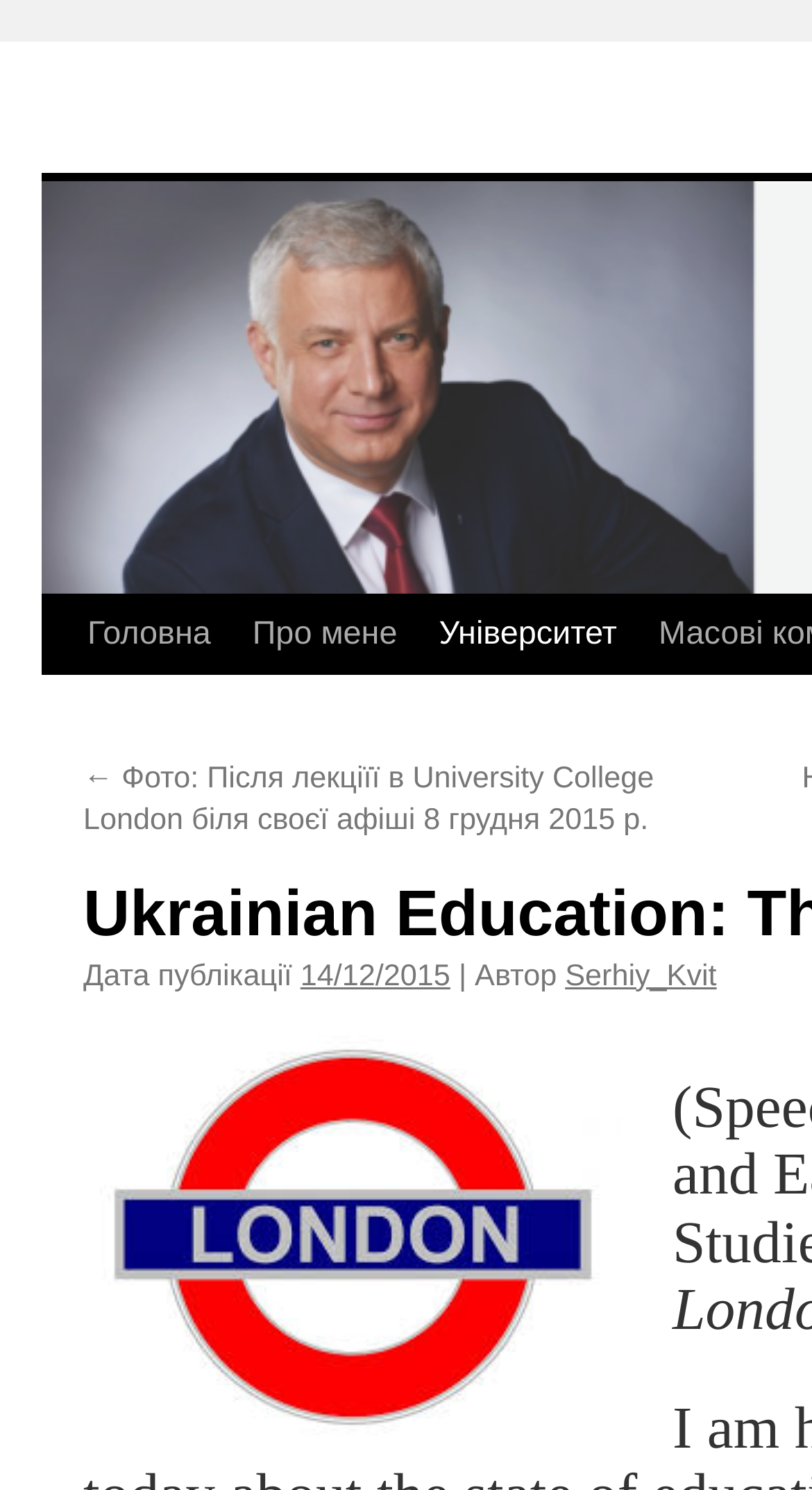Locate the bounding box of the user interface element based on this description: "Перейти до контенту".

[0.051, 0.4, 0.103, 0.559]